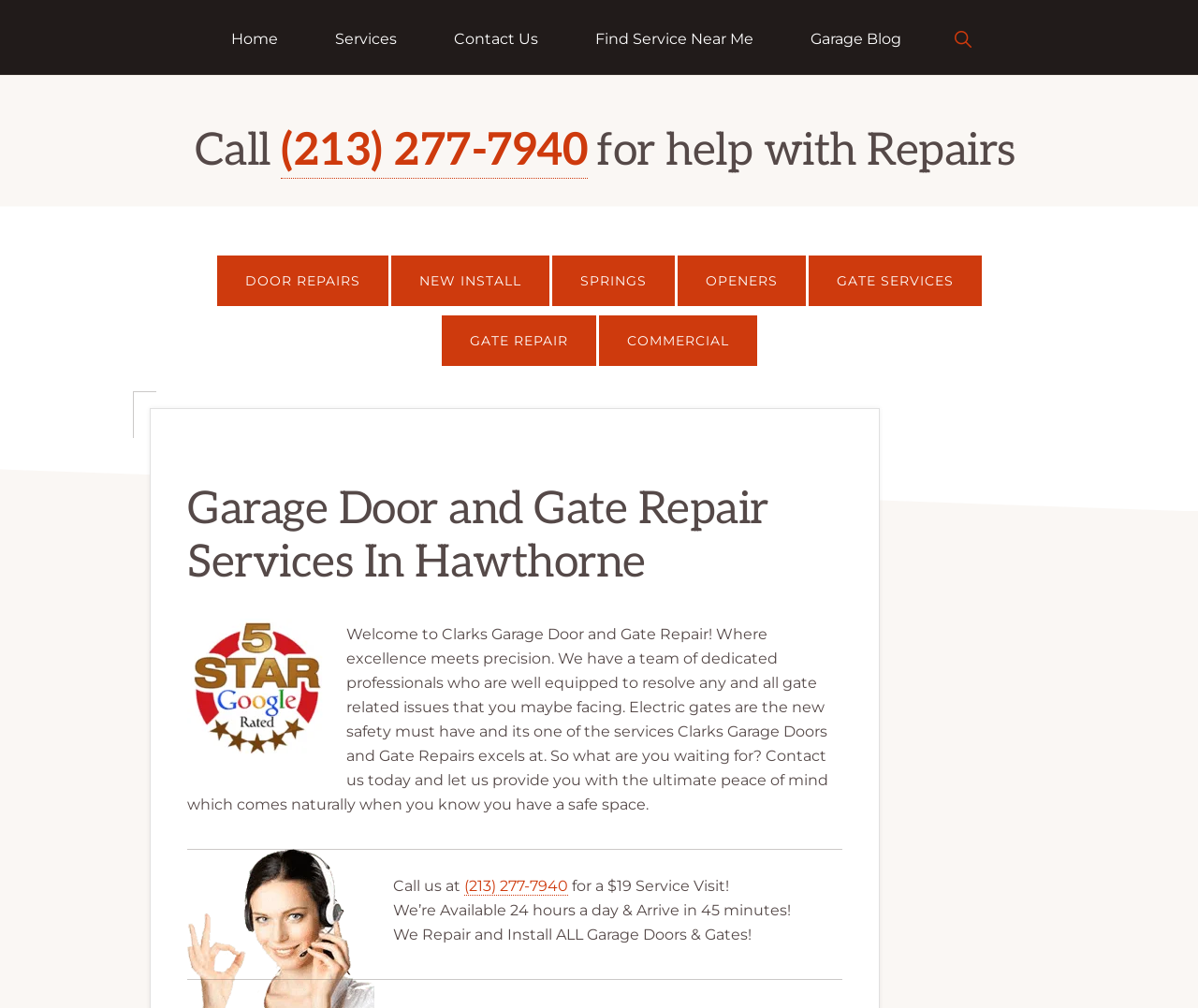Given the description "uk steroids shop", determine the bounding box of the corresponding UI element.

None